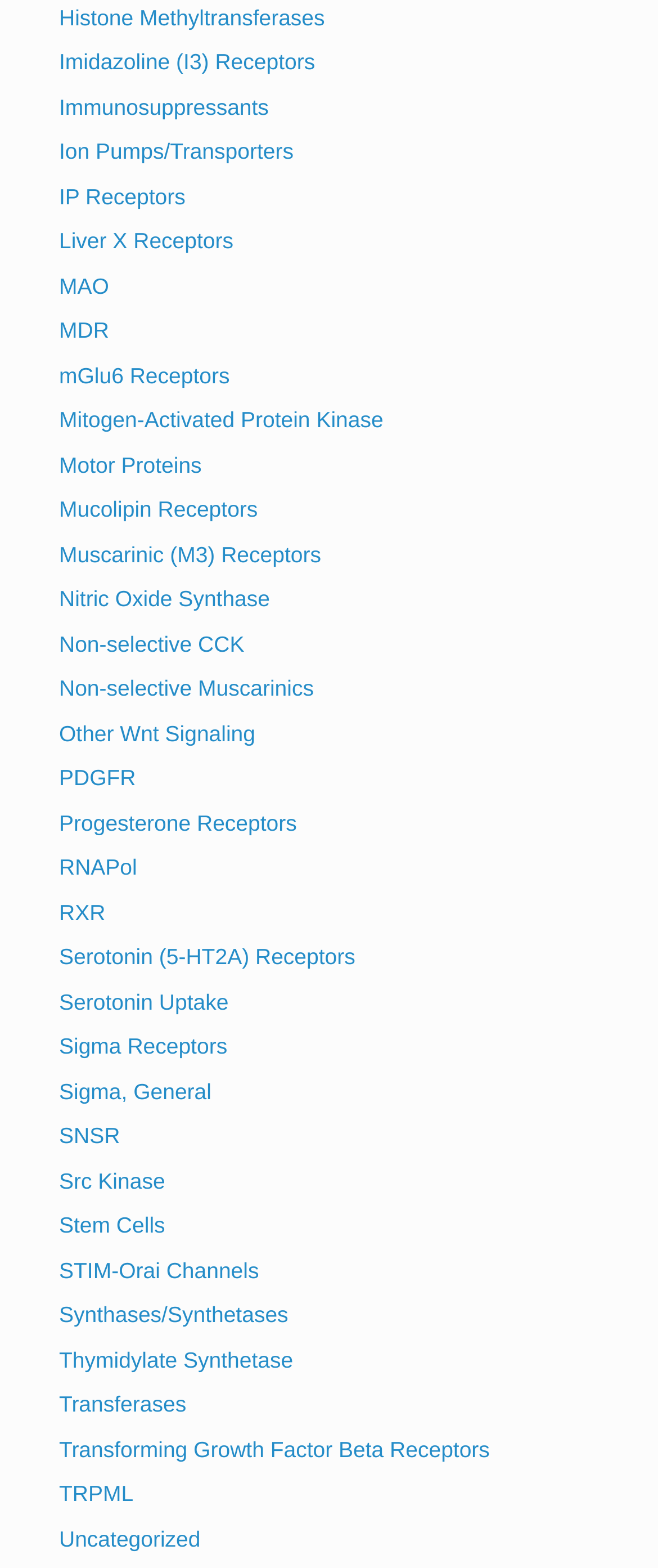Find the bounding box coordinates of the element to click in order to complete the given instruction: "Browse Stem Cells."

[0.09, 0.773, 0.251, 0.79]